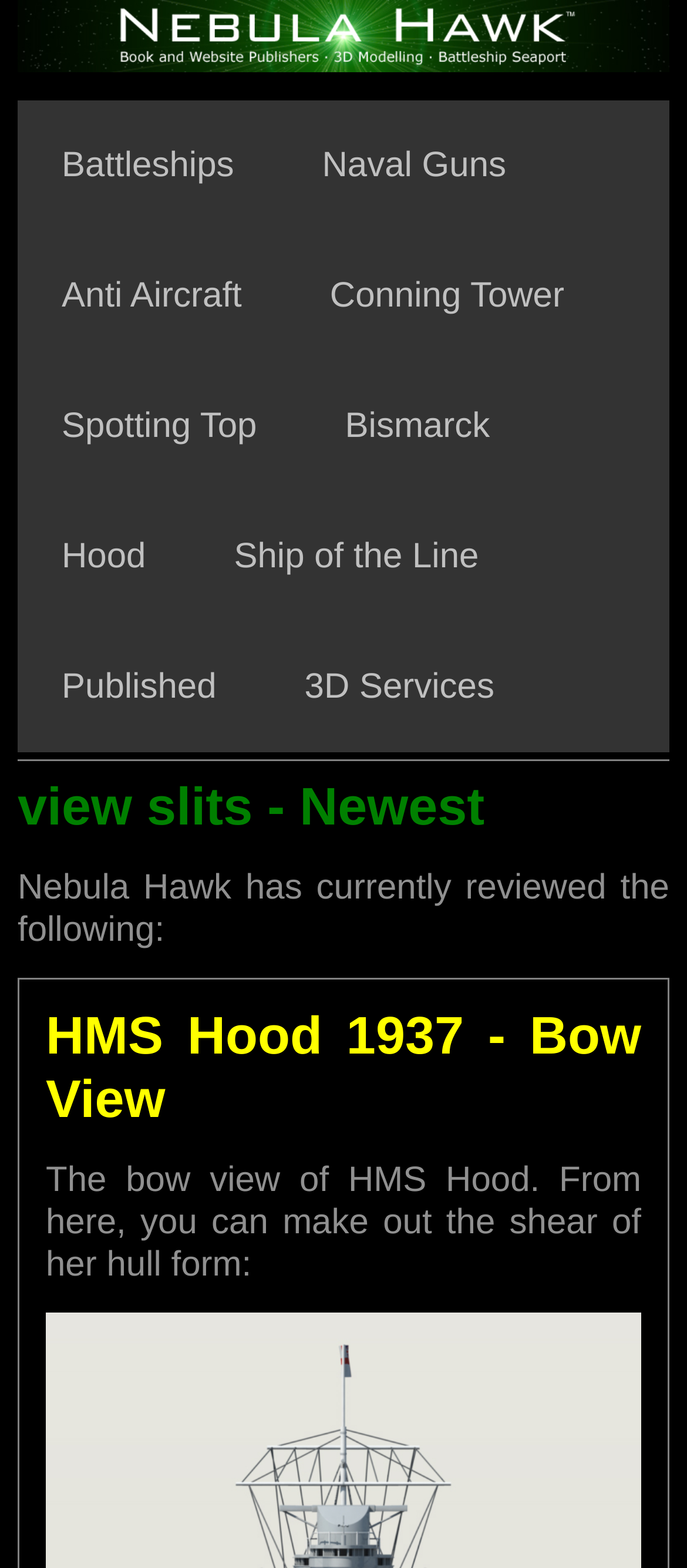Identify the bounding box for the described UI element: "Blog".

None